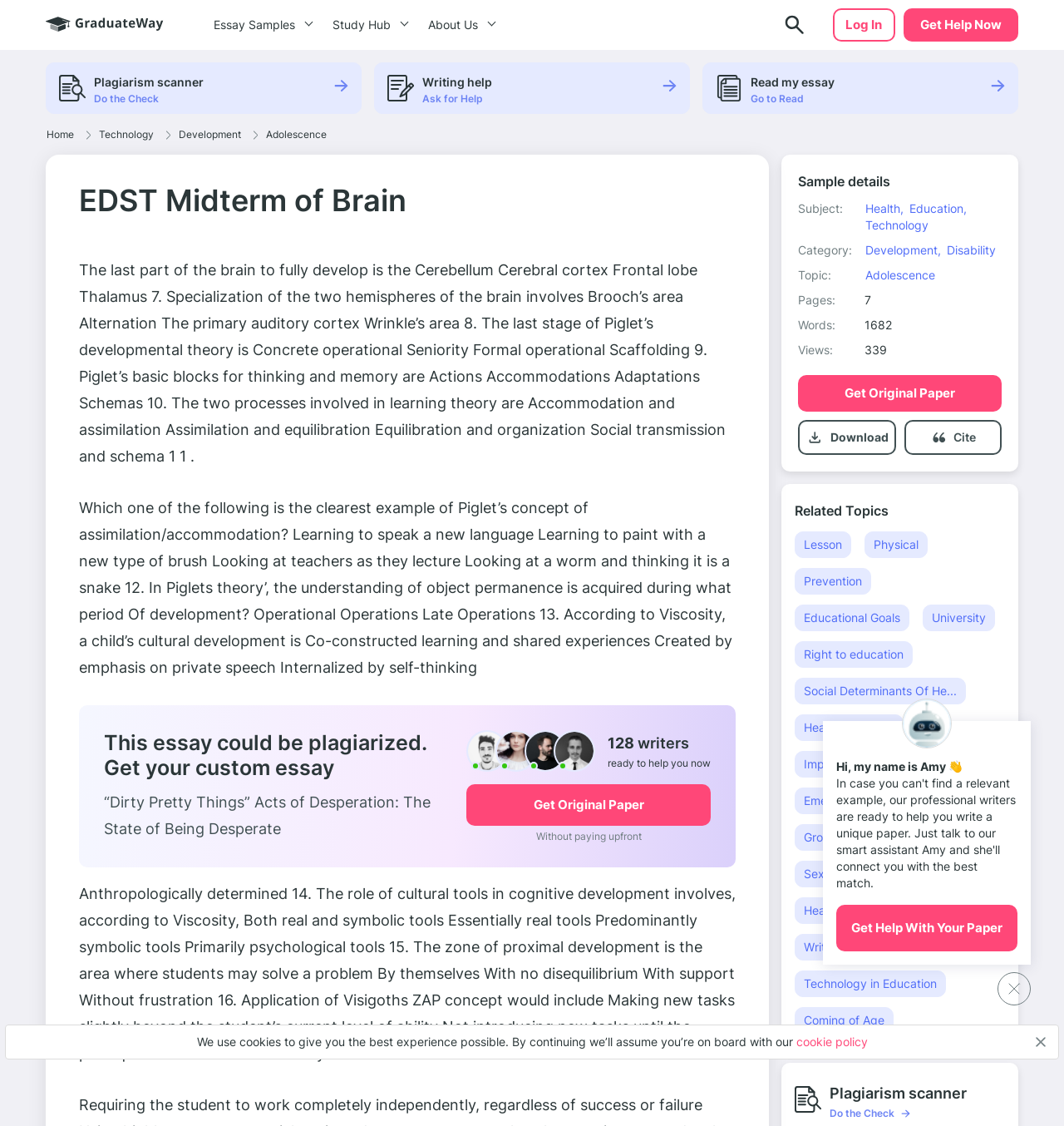Pinpoint the bounding box coordinates of the element you need to click to execute the following instruction: "Click the 'Get Original Paper' button". The bounding box should be represented by four float numbers between 0 and 1, in the format [left, top, right, bottom].

[0.794, 0.342, 0.898, 0.356]